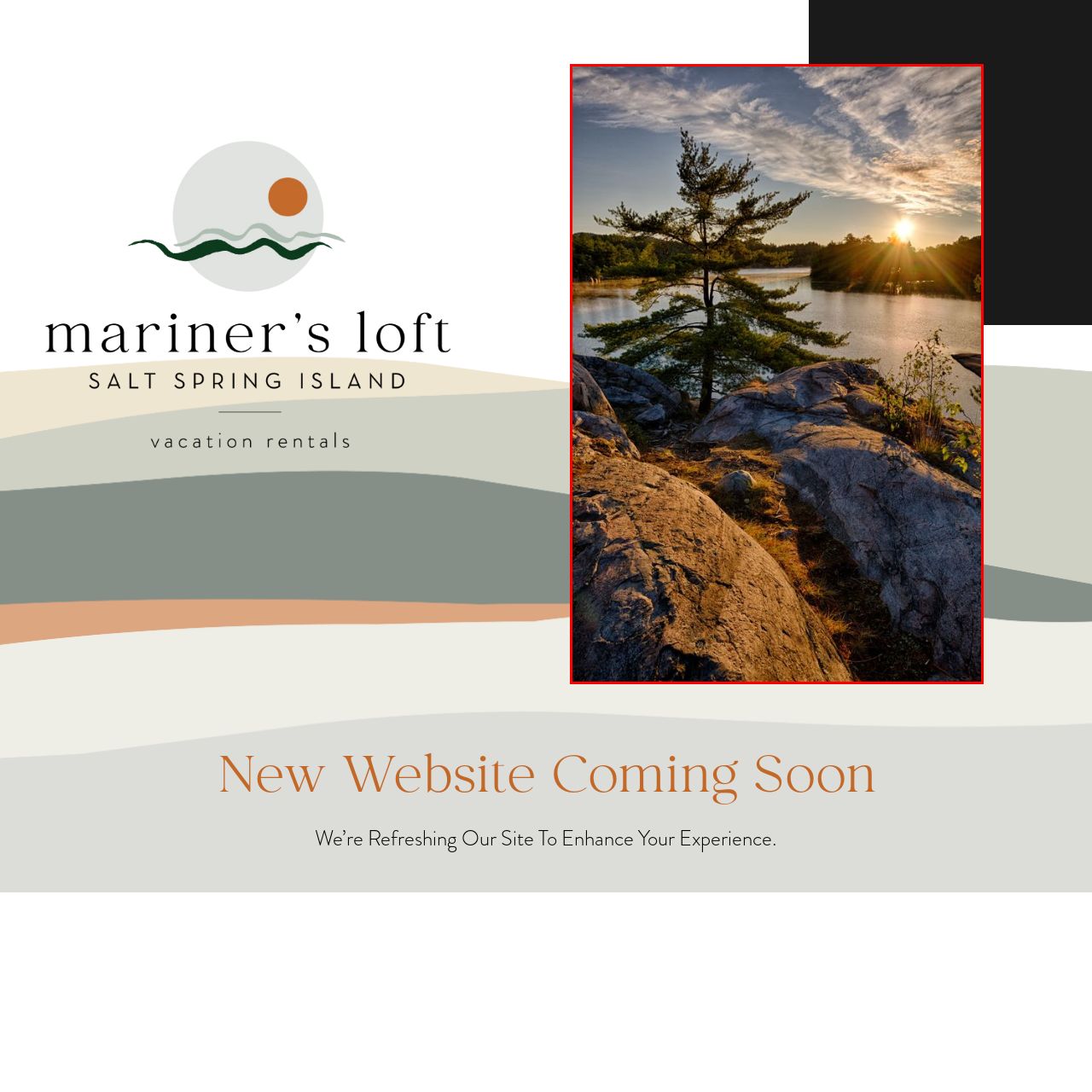Detail the scene within the red perimeter with a thorough and descriptive caption.

This stunning image captures a serene lakeside scene at sunset, showcasing a tranquil moment in nature. In the foreground, rugged gray rocks with textures reveal their weathered surfaces, surrounded by a subtle greenery that hints at the surrounding vegetation. A majestic pine tree stands prominently at the water's edge, its branches stretching outward as if embracing the fading sun. 

The background is filled with gentle hills and a rich tapestry of greenery, while the tranquil lake reflects the warm hues of the sunset. Sun rays pierce through the trees, creating a halo effect that bathes the scene in golden light. Wispy clouds drift across the sky, adding to the picturesque charm of this peaceful landscape, invoking a sense of calm and the beauty of the great outdoors.